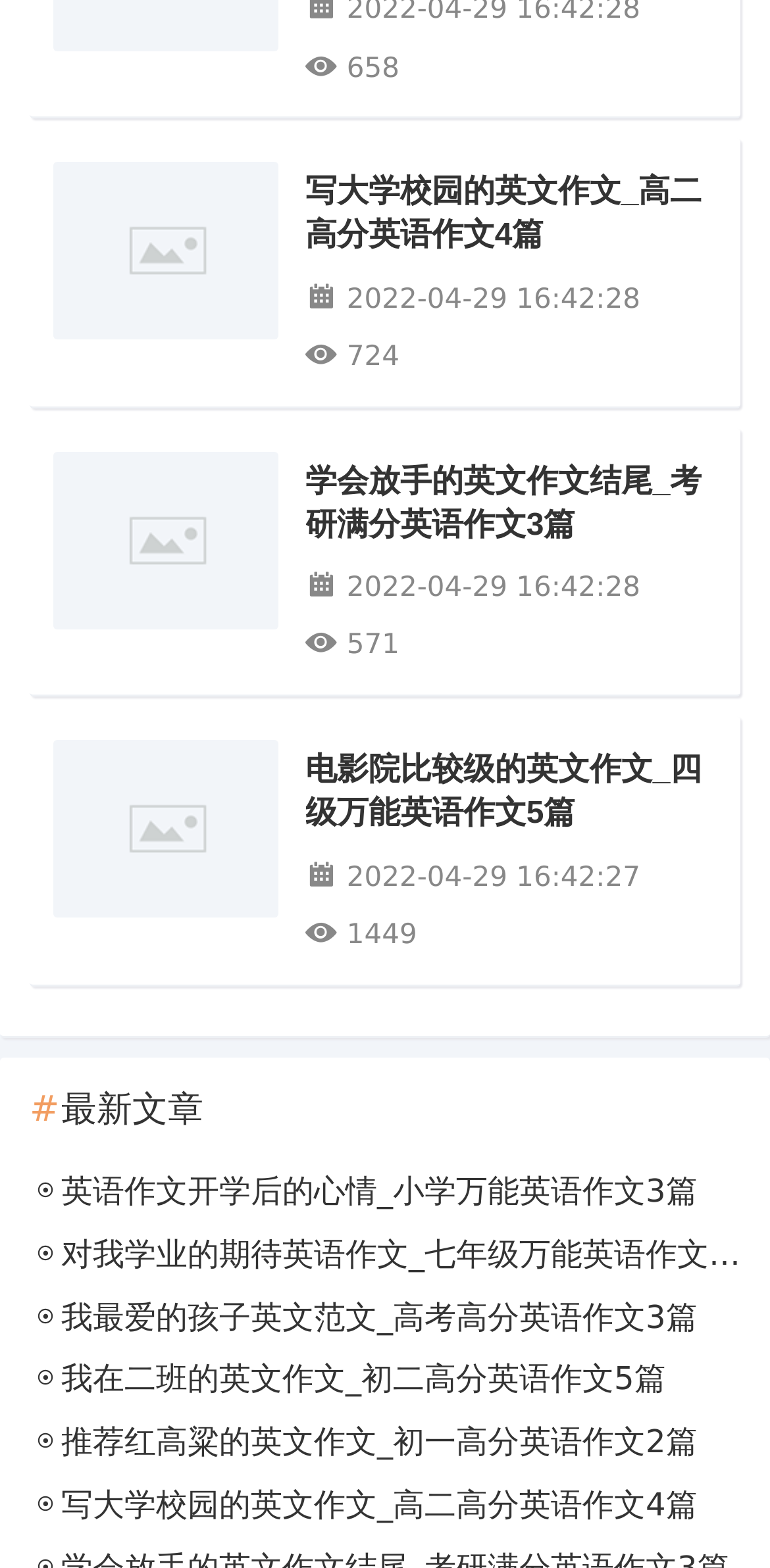Identify the bounding box coordinates of the clickable region to carry out the given instruction: "read the latest article about English essays".

[0.079, 0.694, 0.264, 0.721]